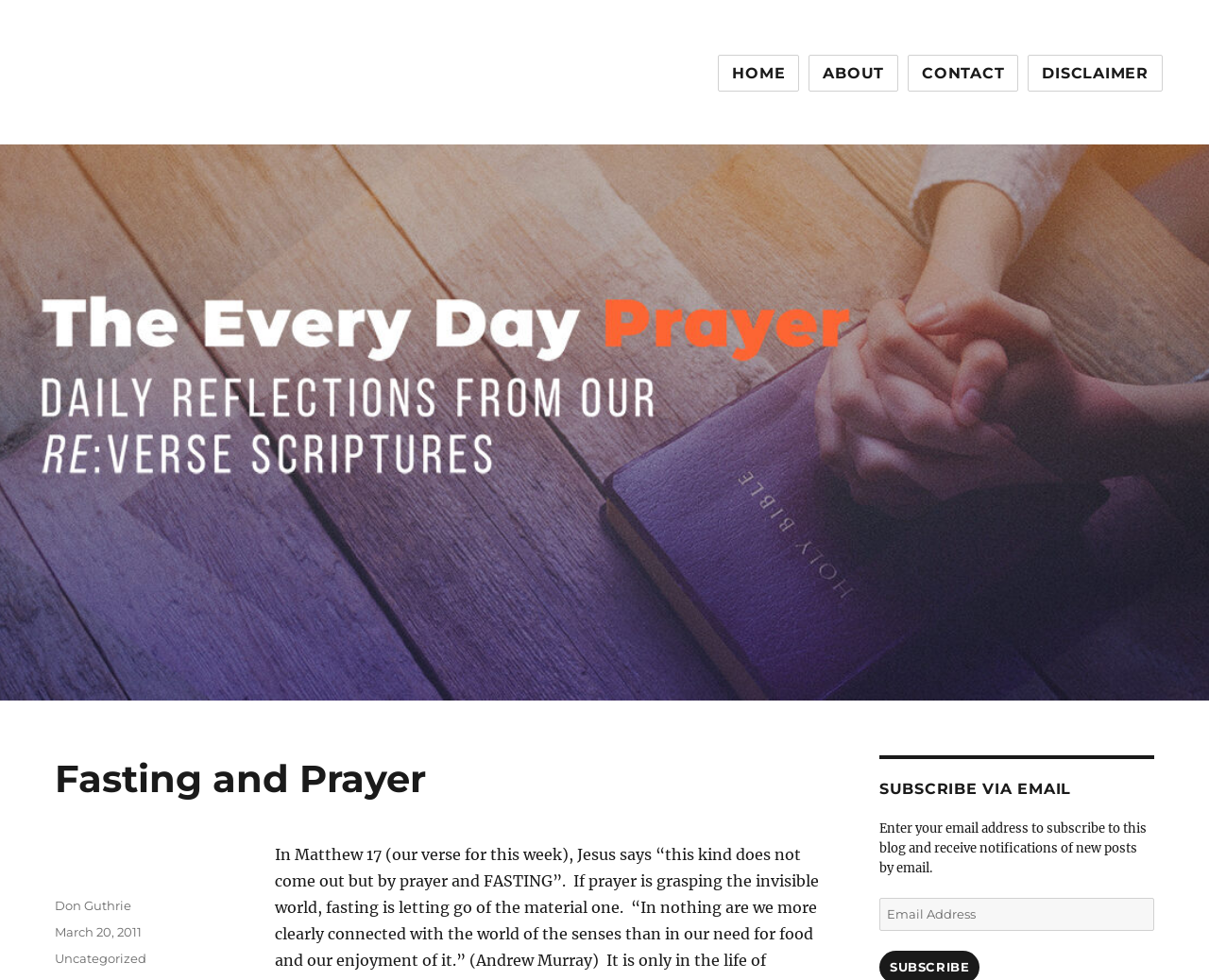Pinpoint the bounding box coordinates of the area that must be clicked to complete this instruction: "read about the author".

[0.045, 0.916, 0.109, 0.931]